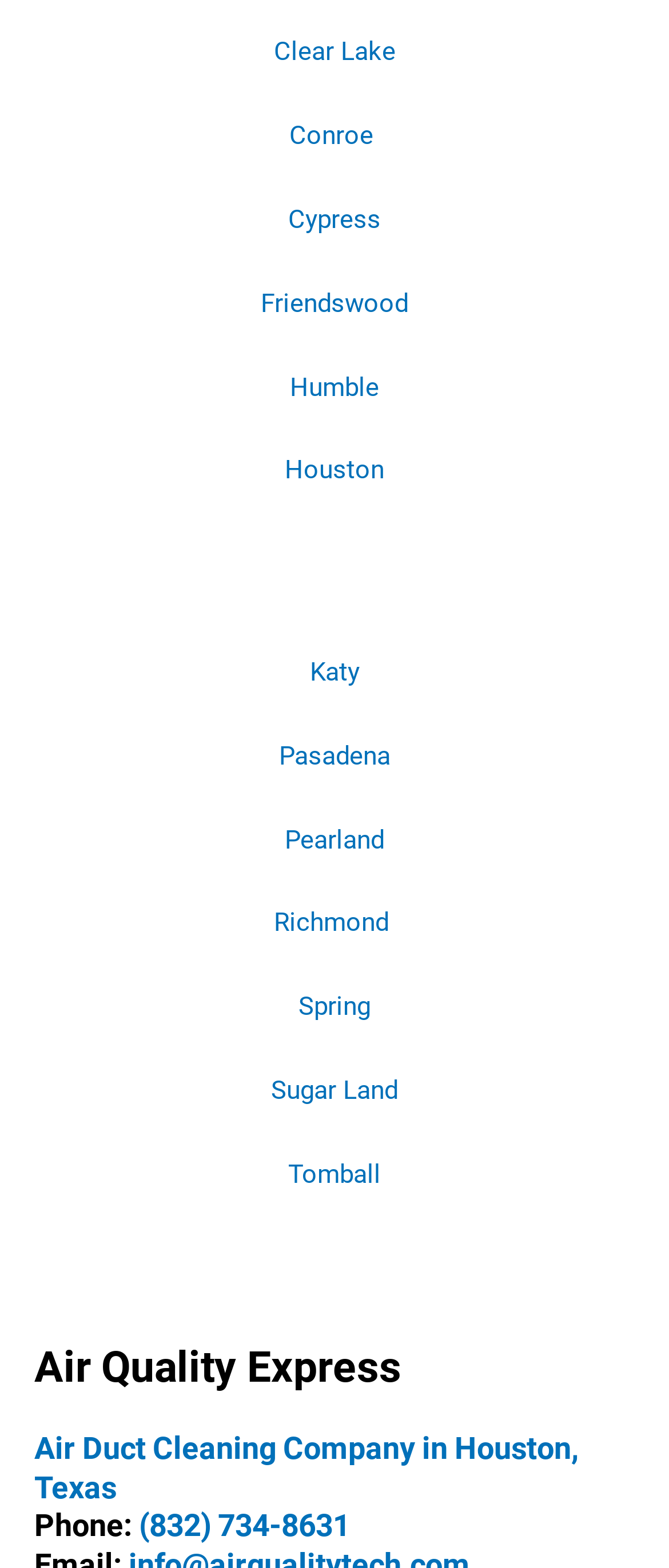Determine the bounding box coordinates of the section I need to click to execute the following instruction: "Click on Clear Lake". Provide the coordinates as four float numbers between 0 and 1, i.e., [left, top, right, bottom].

[0.409, 0.023, 0.591, 0.043]